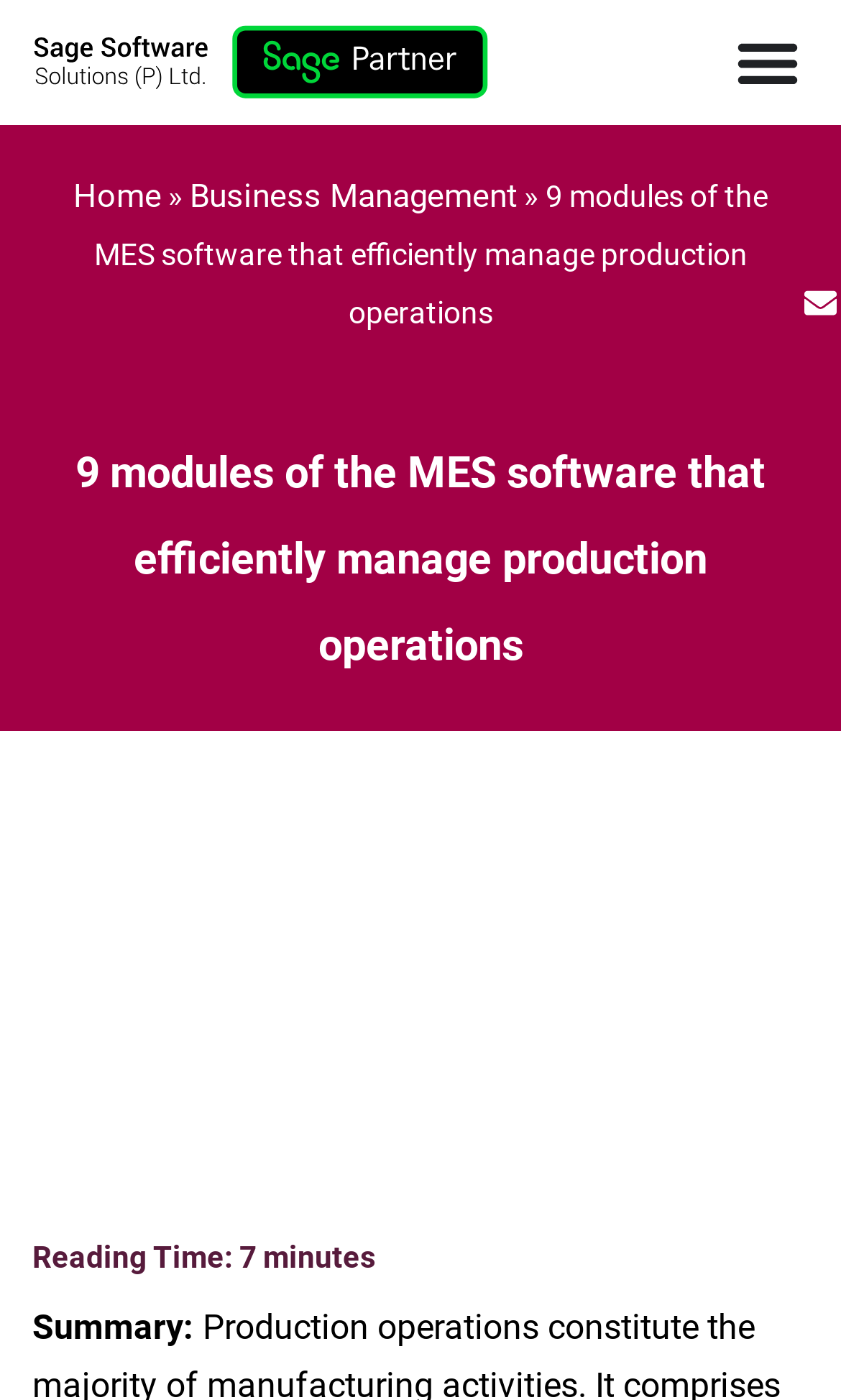What is the reading time of the article?
Using the information from the image, give a concise answer in one word or a short phrase.

minutes